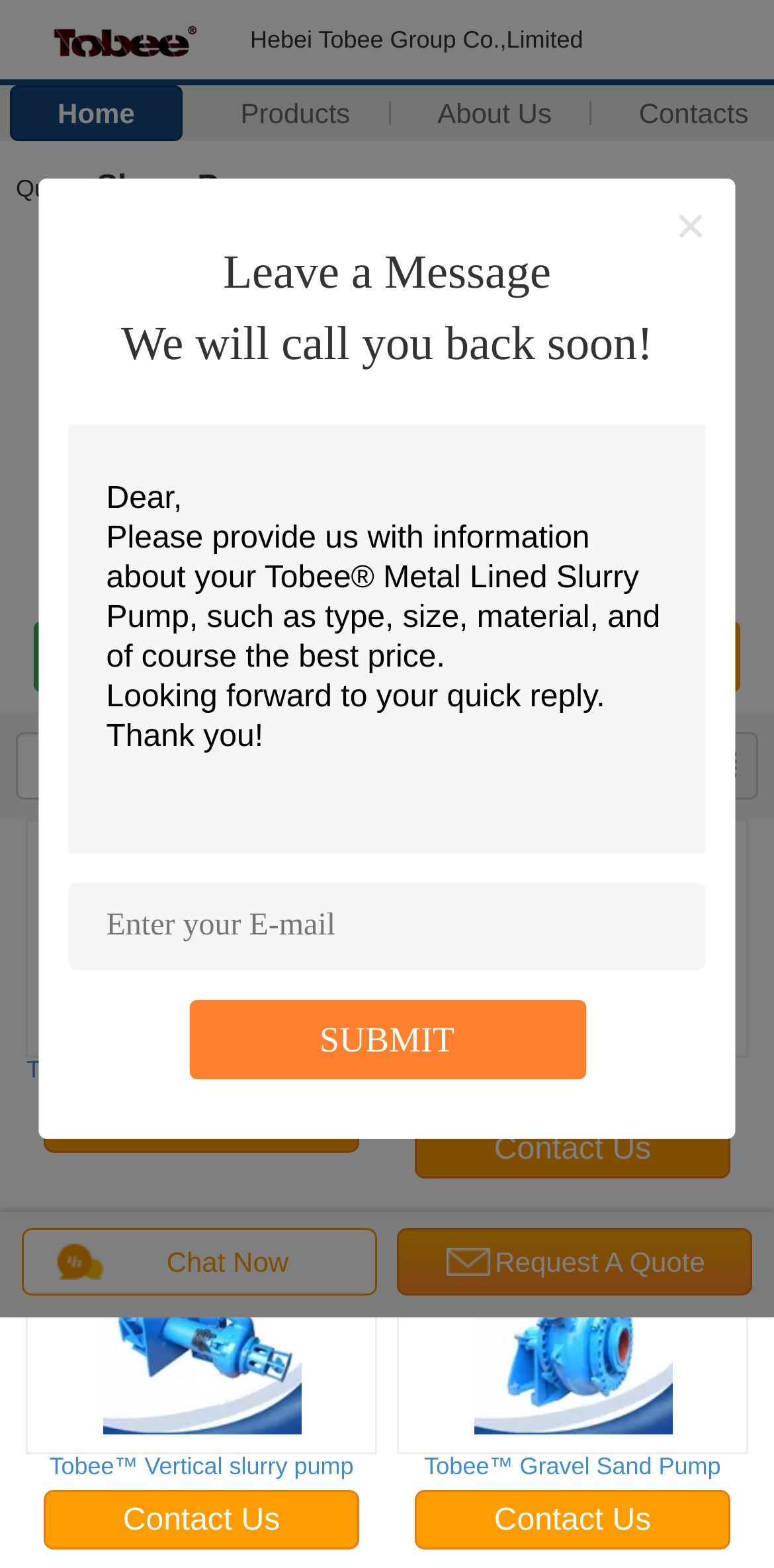Identify the bounding box coordinates of the area you need to click to perform the following instruction: "Submit the form".

[0.413, 0.65, 0.587, 0.676]